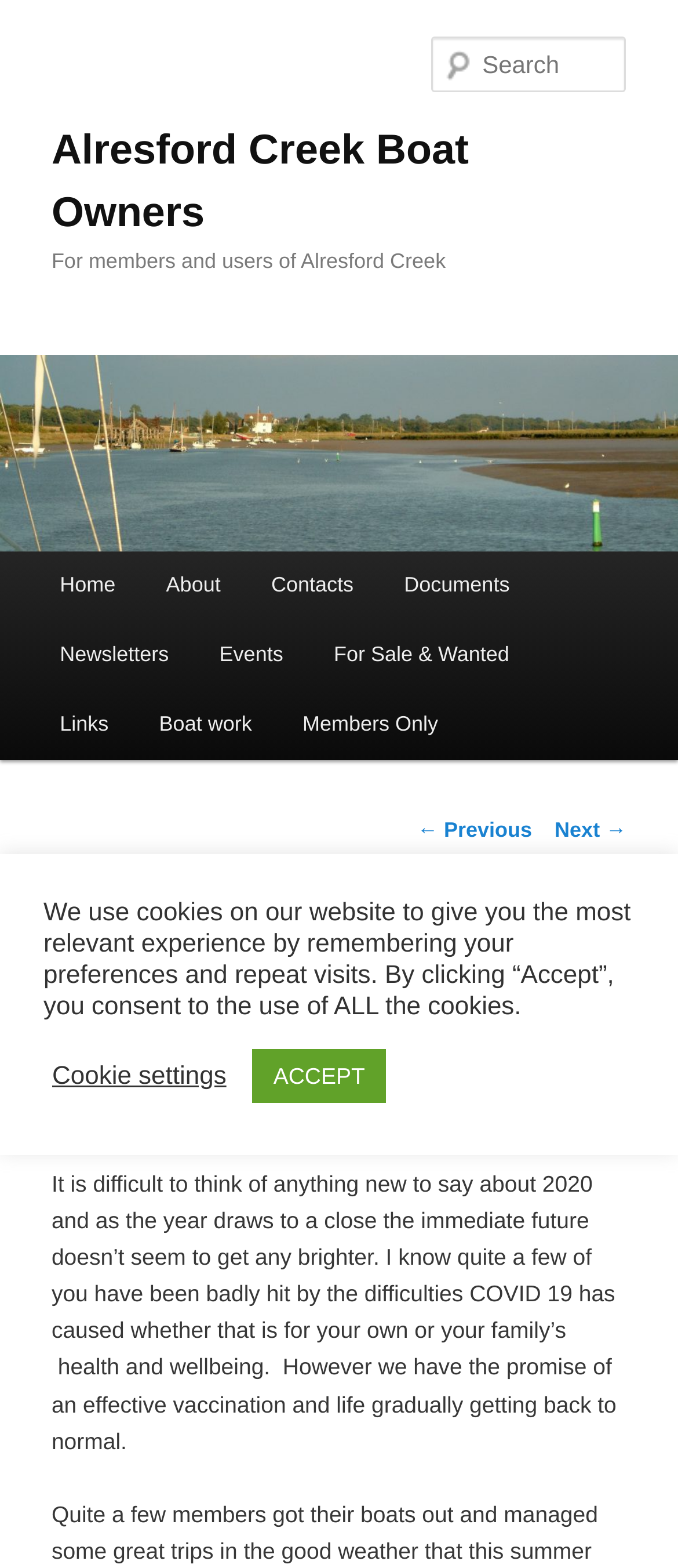Specify the bounding box coordinates of the area that needs to be clicked to achieve the following instruction: "Read the 'SYNONYMS' section".

None